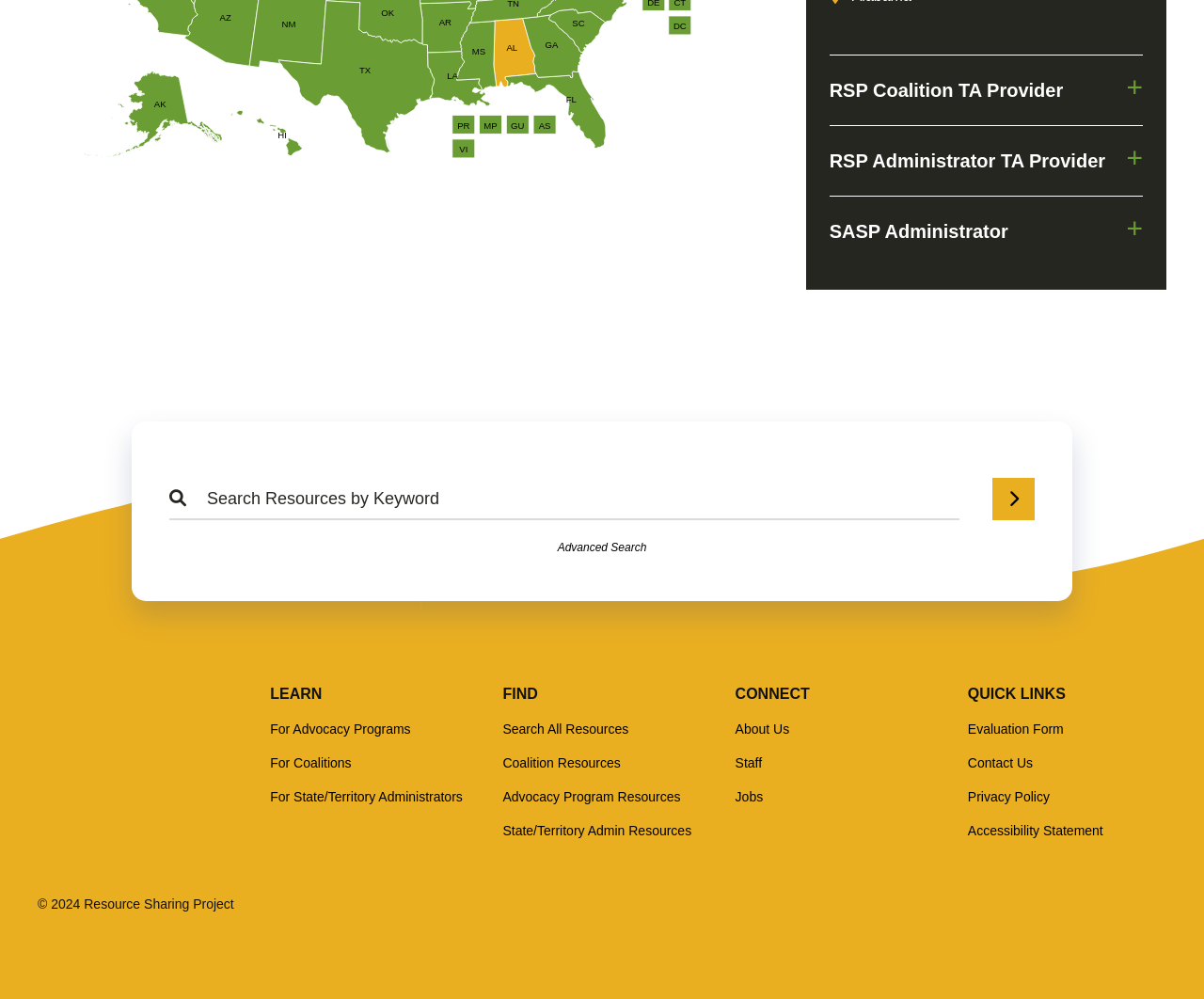Pinpoint the bounding box coordinates of the clickable element needed to complete the instruction: "Learn about Advocacy Programs". The coordinates should be provided as four float numbers between 0 and 1: [left, top, right, bottom].

[0.224, 0.722, 0.341, 0.737]